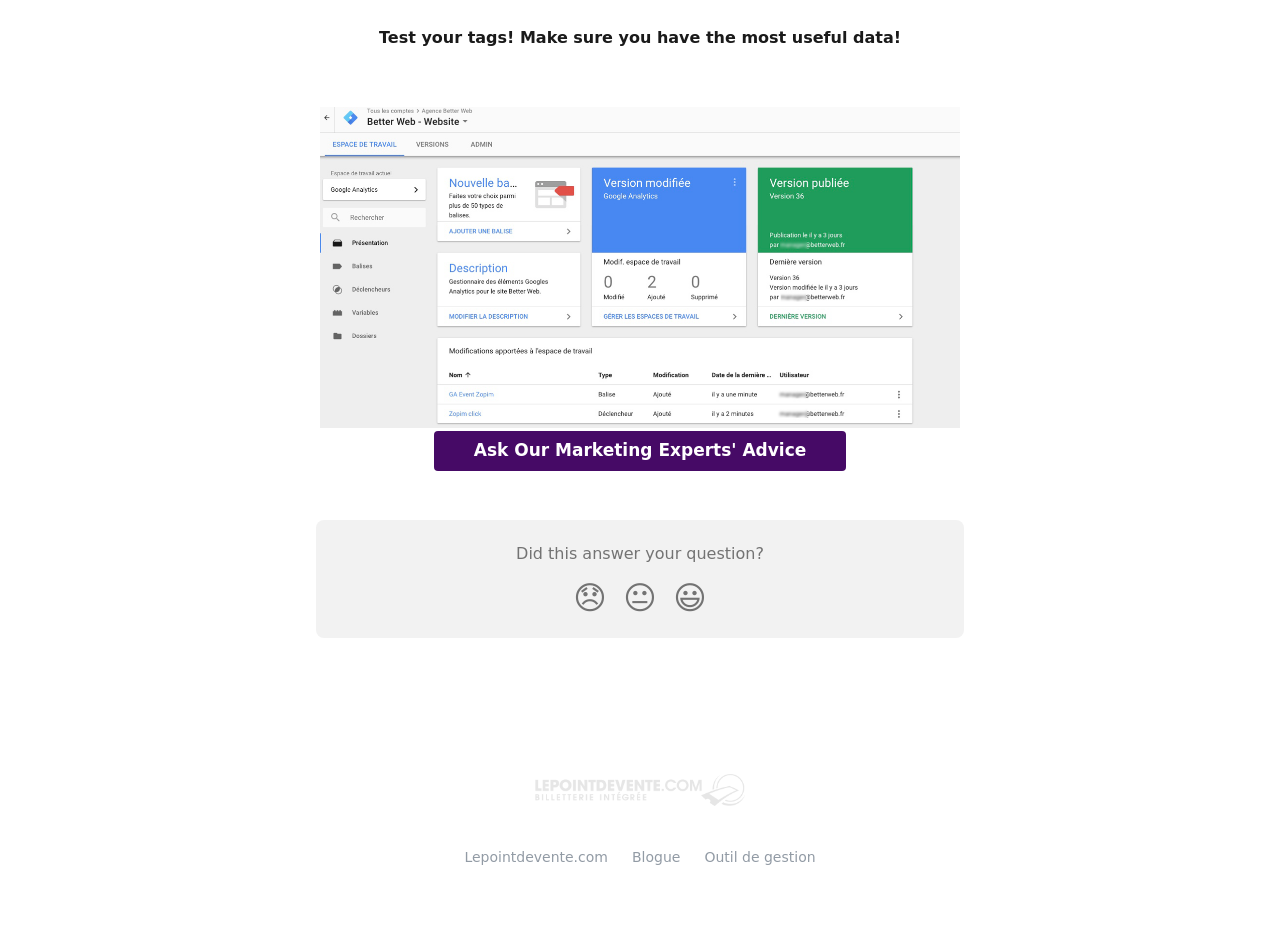Could you determine the bounding box coordinates of the clickable element to complete the instruction: "Click on the 'Ask Our Marketing Experts' Advice link"? Provide the coordinates as four float numbers between 0 and 1, i.e., [left, top, right, bottom].

[0.339, 0.455, 0.661, 0.497]